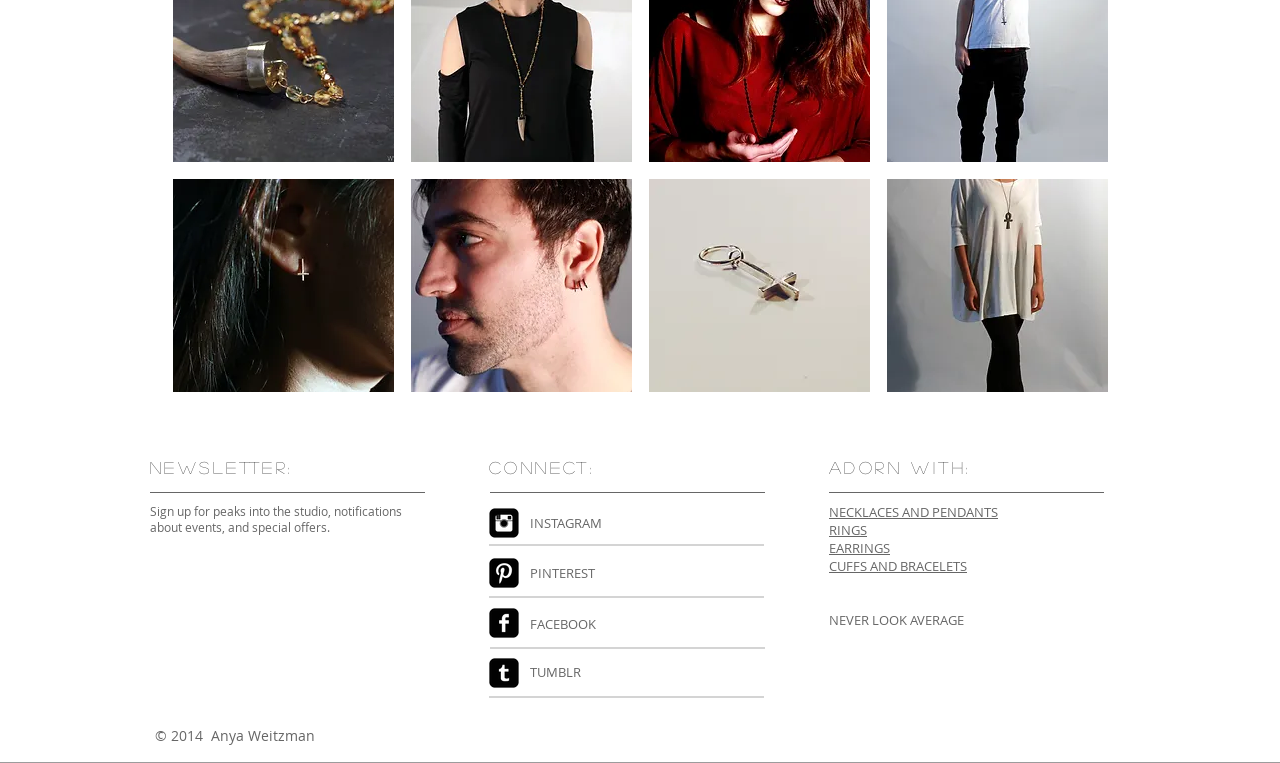Find and provide the bounding box coordinates for the UI element described here: "CUFFS AND BRACELETS". The coordinates should be given as four float numbers between 0 and 1: [left, top, right, bottom].

[0.648, 0.73, 0.755, 0.754]